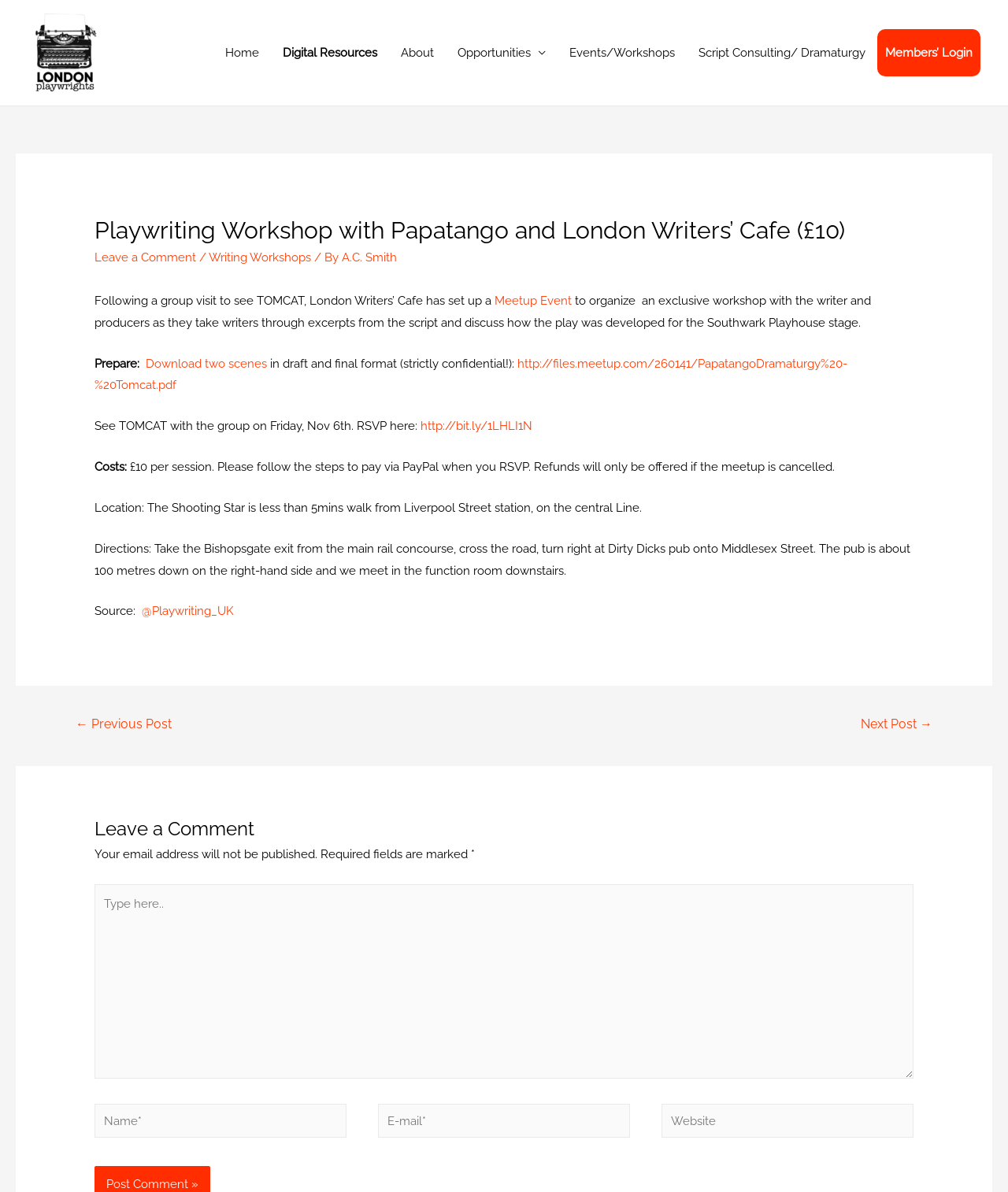Reply to the question with a single word or phrase:
Where is the playwriting workshop located?

The Shooting Star